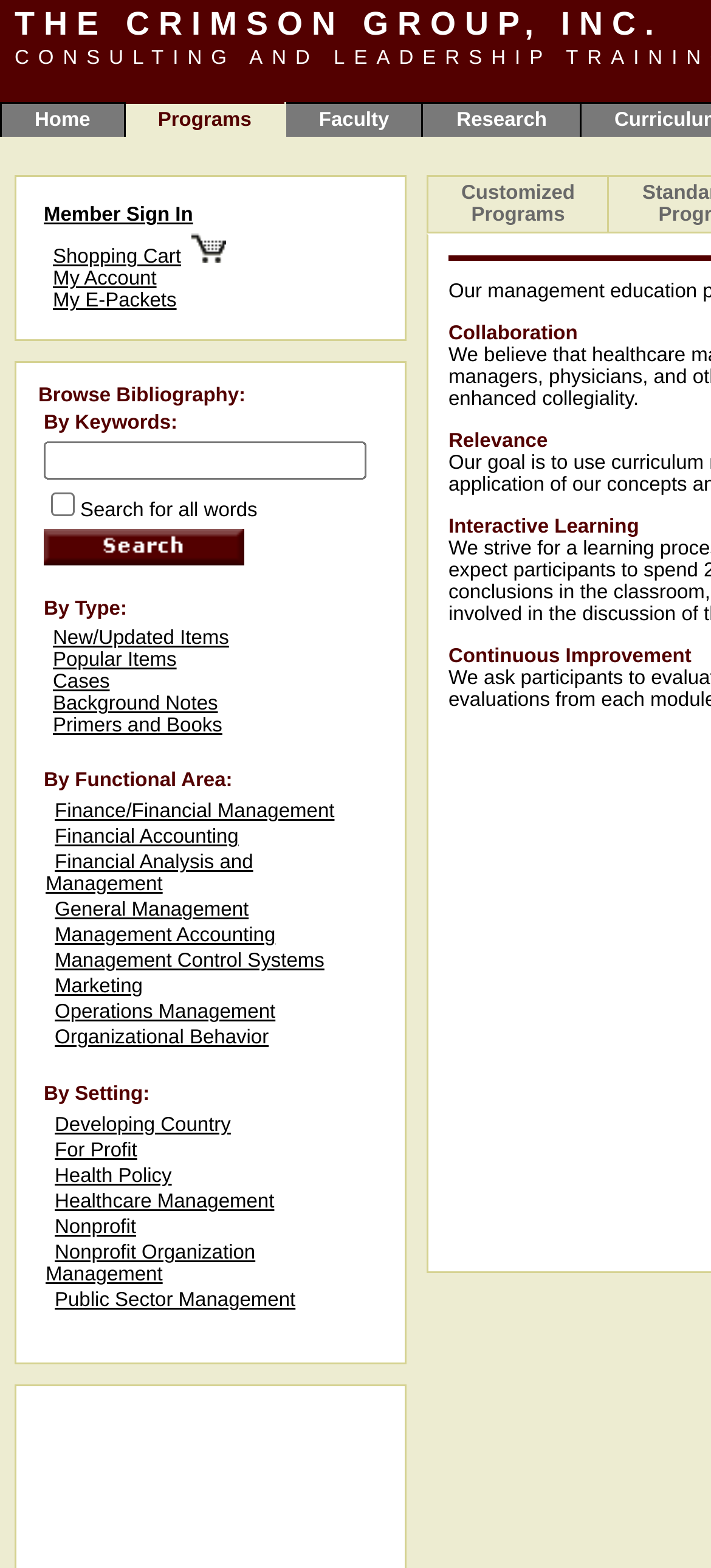Describe all significant elements and features of the webpage.

The webpage is titled "The Crimson Group - Educational Philosophy". At the top, there is a small image on the left side, and a navigation menu with four grid cells containing links to "Home", "Programs", "Faculty", and "Research". 

Below the navigation menu, there is a larger image on the left side, and a table with two rows on the right side. The first row contains a table cell with a sign-in link, a shopping cart link, and links to "My Account" and "My E-Packets". The second row contains a table cell with a blank space, and an image.

The main content of the webpage is a large table with multiple rows and columns. The table is divided into three sections. The first section has a search function with a text box, a checkbox, and a submit button. The second section has a list of links to browse by type, including "New/Updated Items", "Popular Items", "Cases", "Background Notes", and "Primers and Books". The third section has a list of links to browse by functional area, including "Finance/Financial Management", "Financial Accounting", "Financial Analysis and Management", "General Management", "Management Accounting", "Management Control Systems", "Marketing", "Operations Management", and "Organizational Behavior".